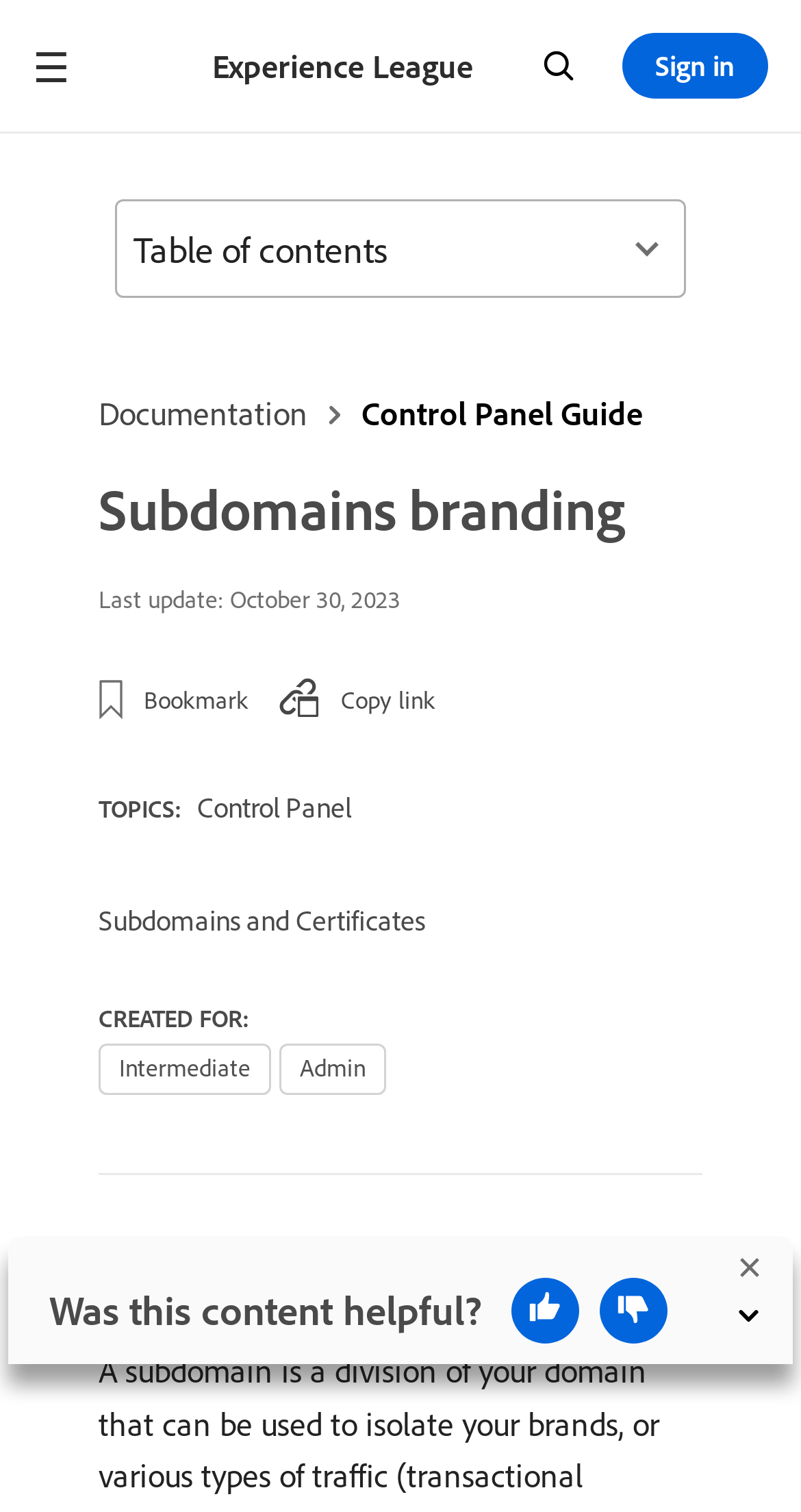Kindly determine the bounding box coordinates of the area that needs to be clicked to fulfill this instruction: "Sign in to the account".

[0.777, 0.022, 0.959, 0.066]